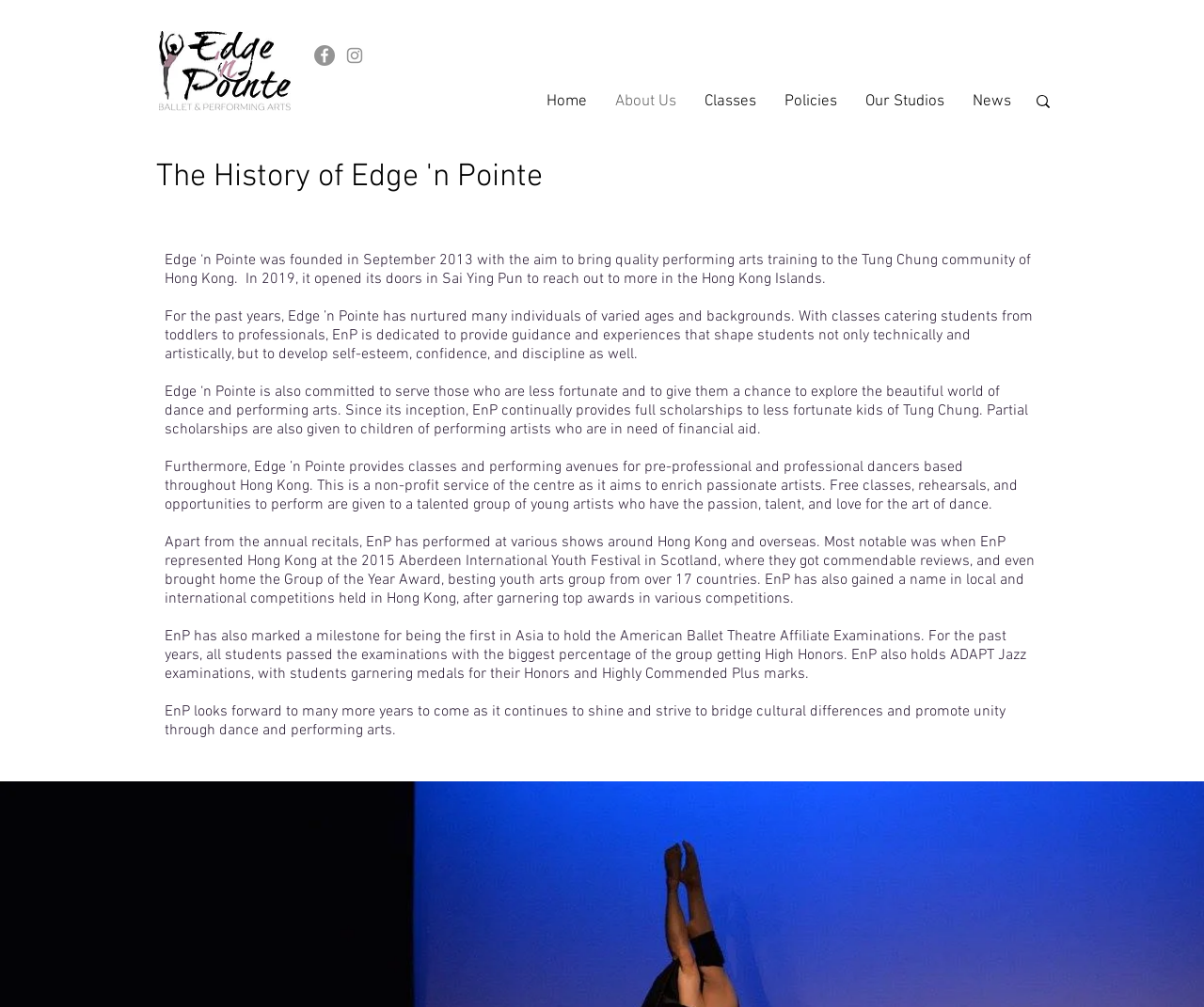Give the bounding box coordinates for this UI element: "aria-label="Facebook - Grey Circle"". The coordinates should be four float numbers between 0 and 1, arranged as [left, top, right, bottom].

[0.261, 0.045, 0.278, 0.065]